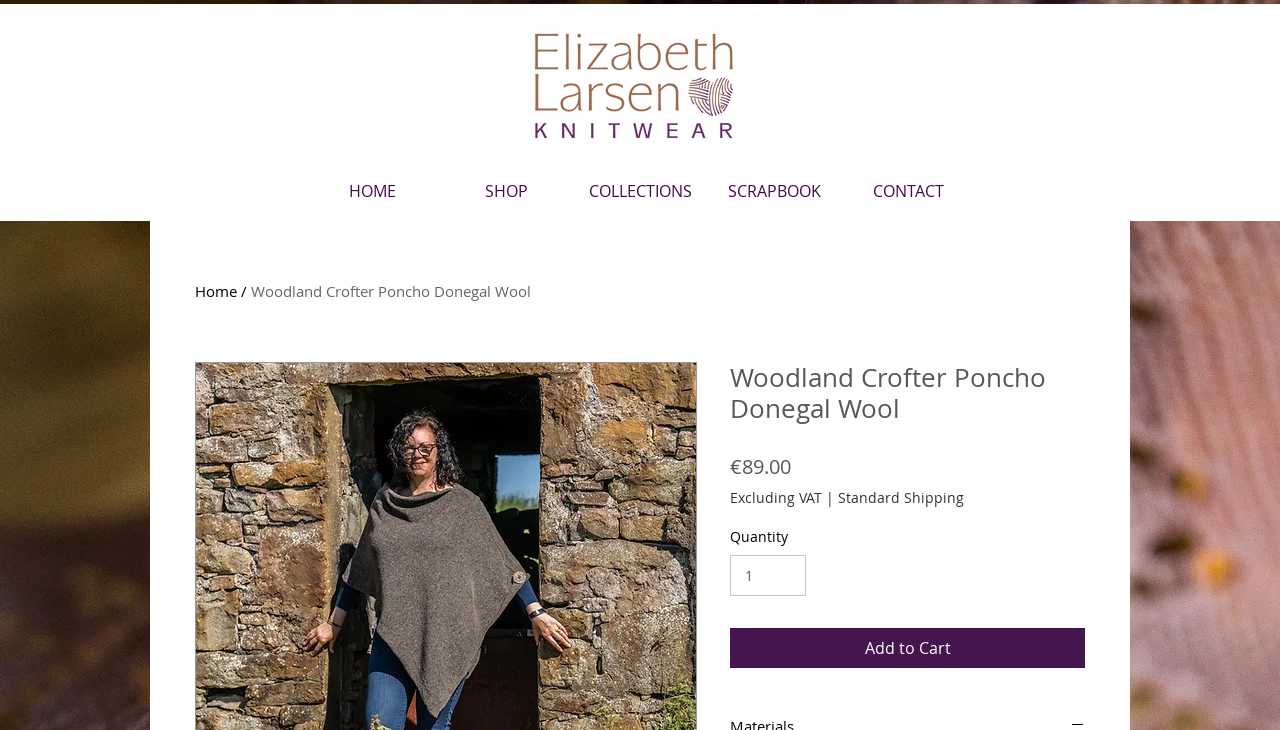Please mark the bounding box coordinates of the area that should be clicked to carry out the instruction: "Click the ELK Logo".

[0.4, 0.025, 0.588, 0.21]